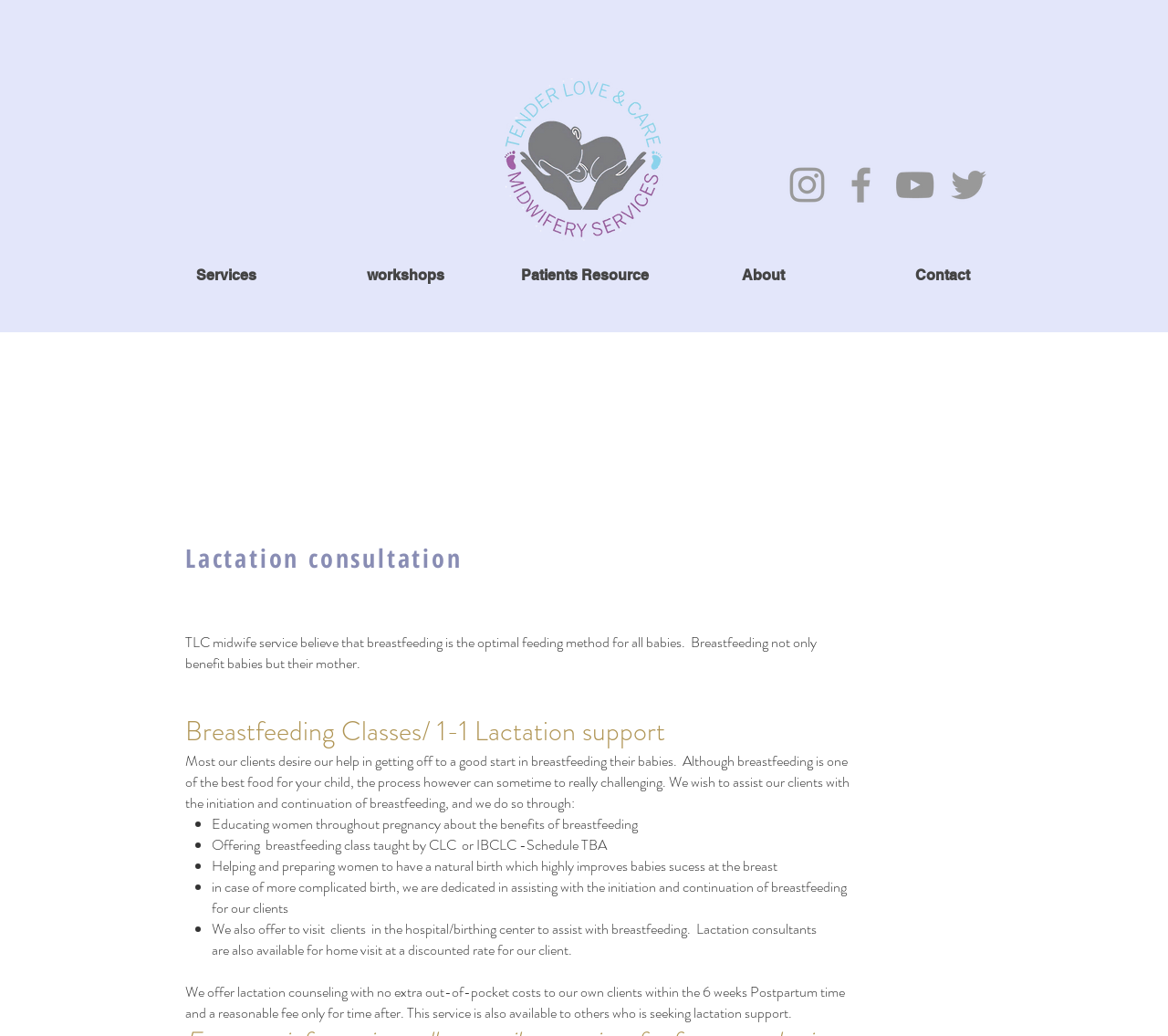What is the name of the midwife service? Refer to the image and provide a one-word or short phrase answer.

TLC Midwife Service